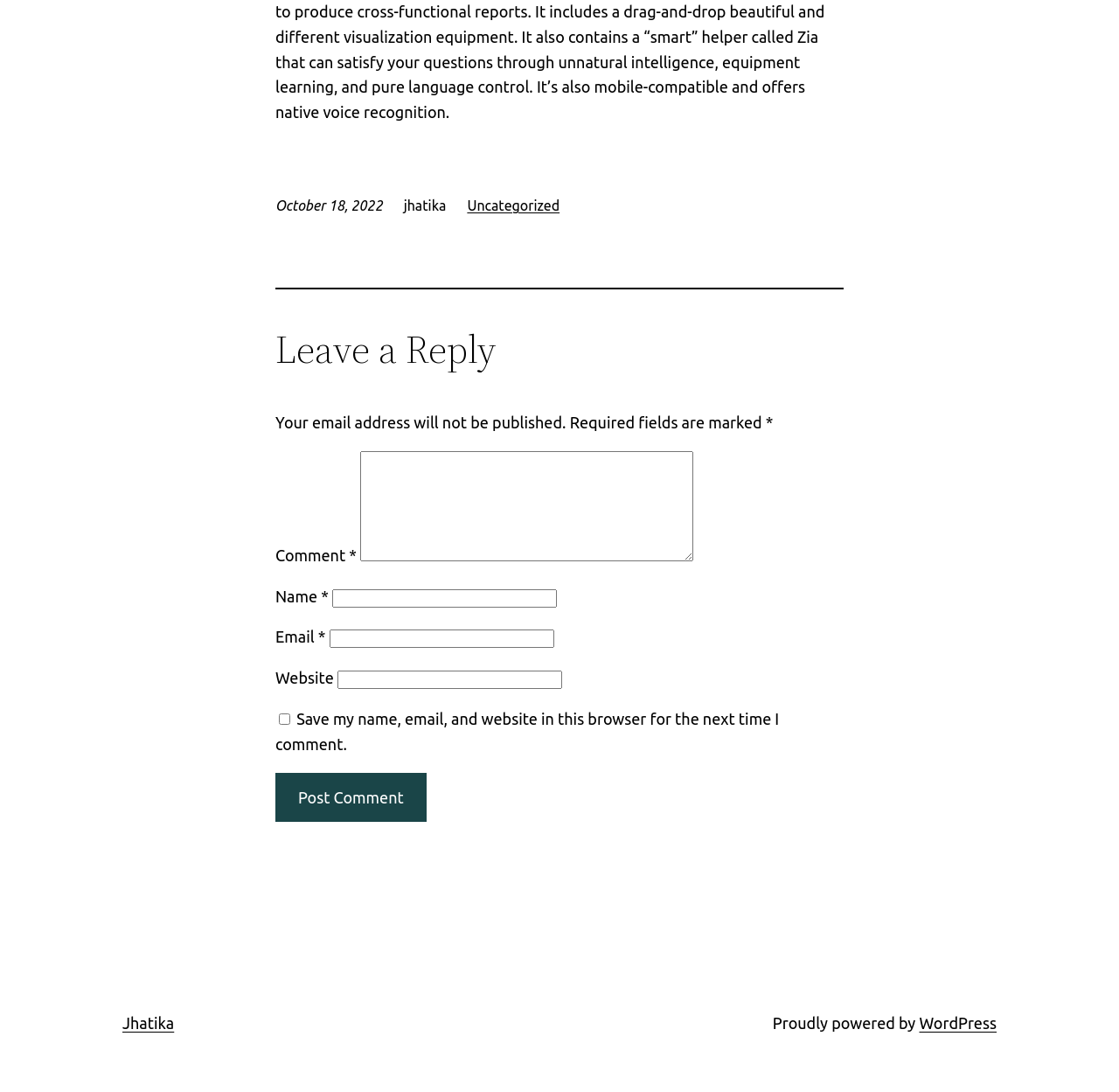Examine the screenshot and answer the question in as much detail as possible: What is the date of the post?

The date of the post can be found at the top of the webpage, where it says 'October 18, 2022' in a static text element.